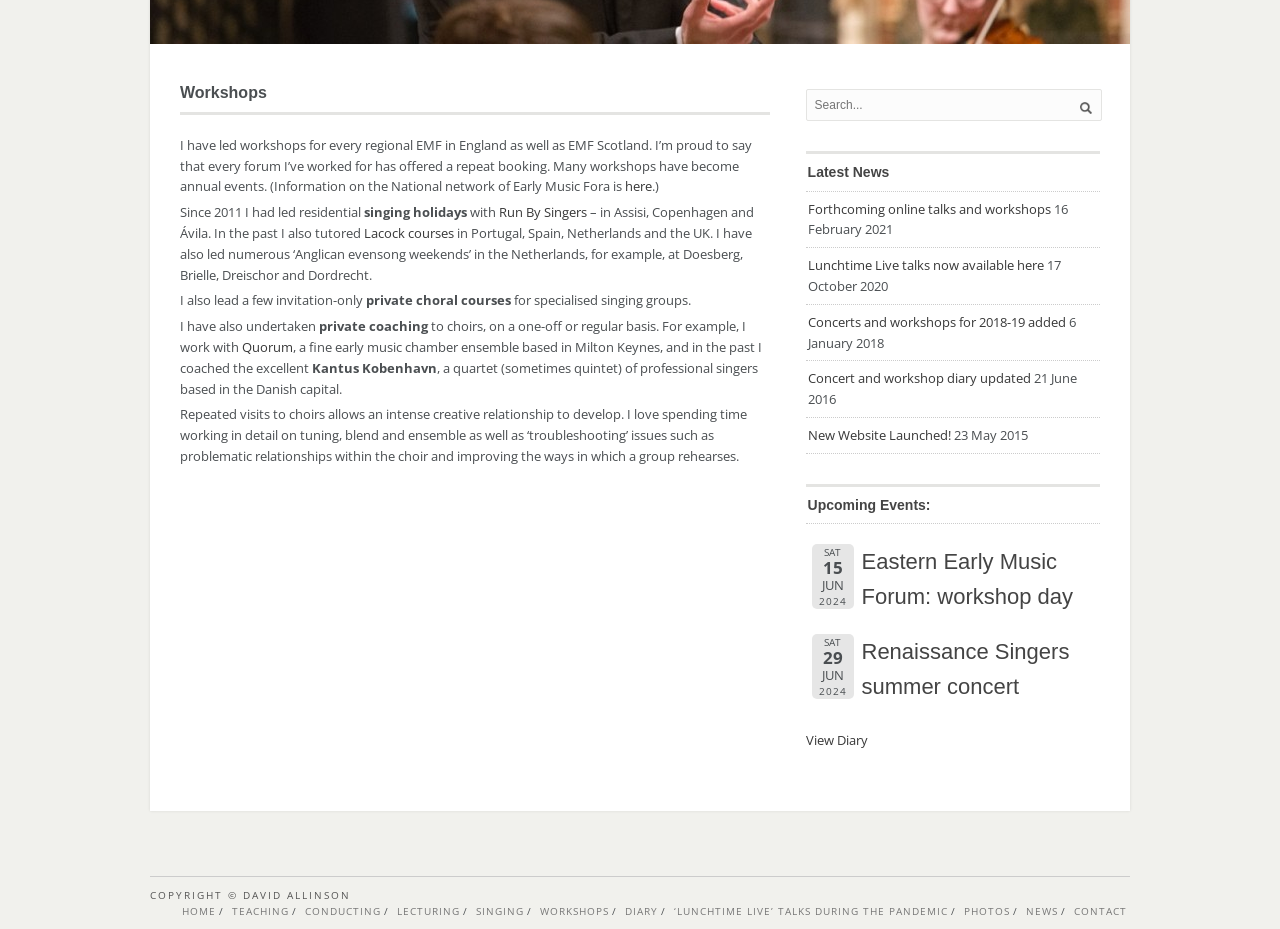For the following element description, predict the bounding box coordinates in the format (top-left x, top-left y, bottom-right x, bottom-right y). All values should be floating point numbers between 0 and 1. Description: New Website Launched!

[0.631, 0.453, 0.743, 0.483]